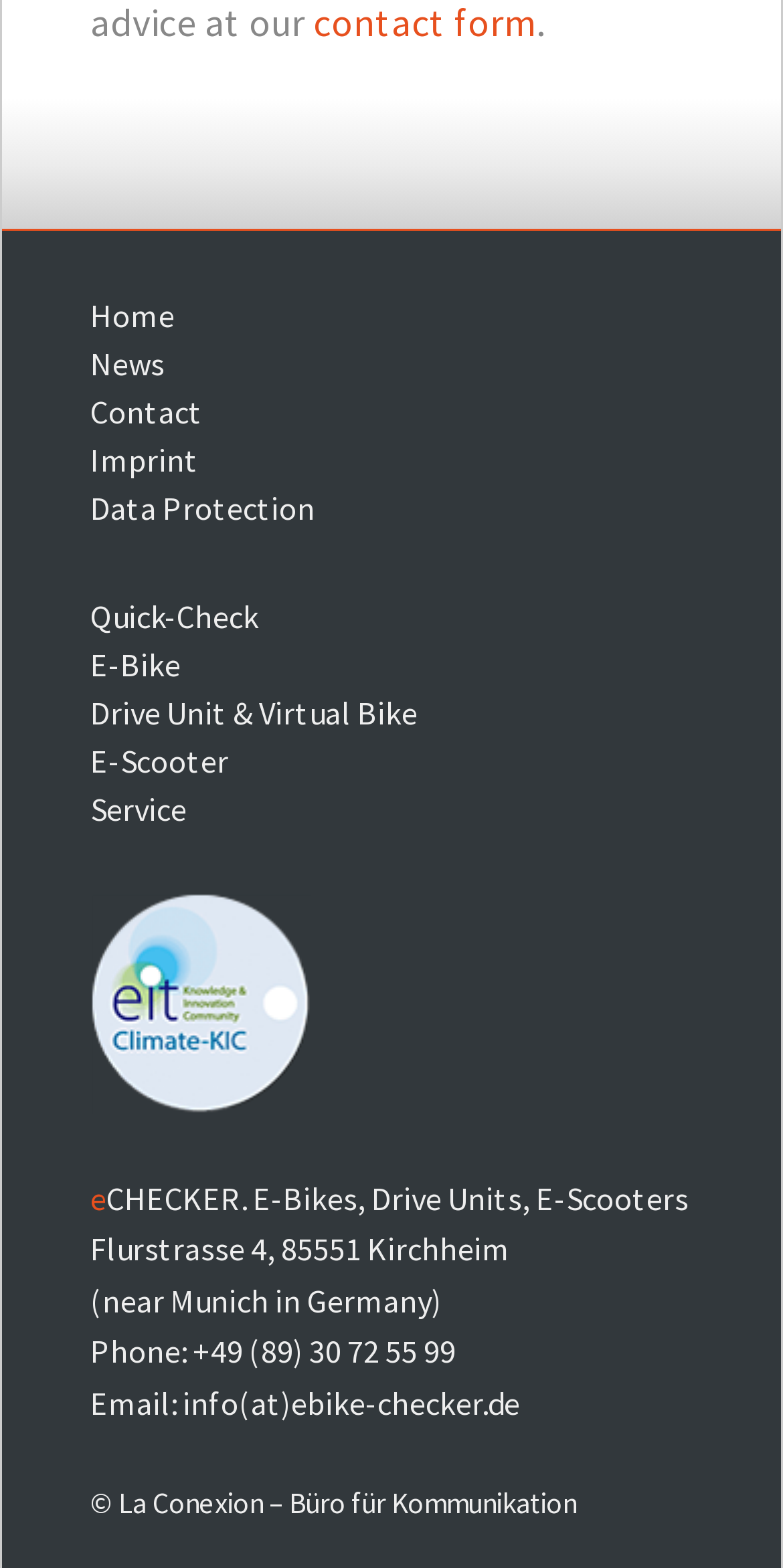Provide the bounding box coordinates of the HTML element described by the text: "Silver Market".

None